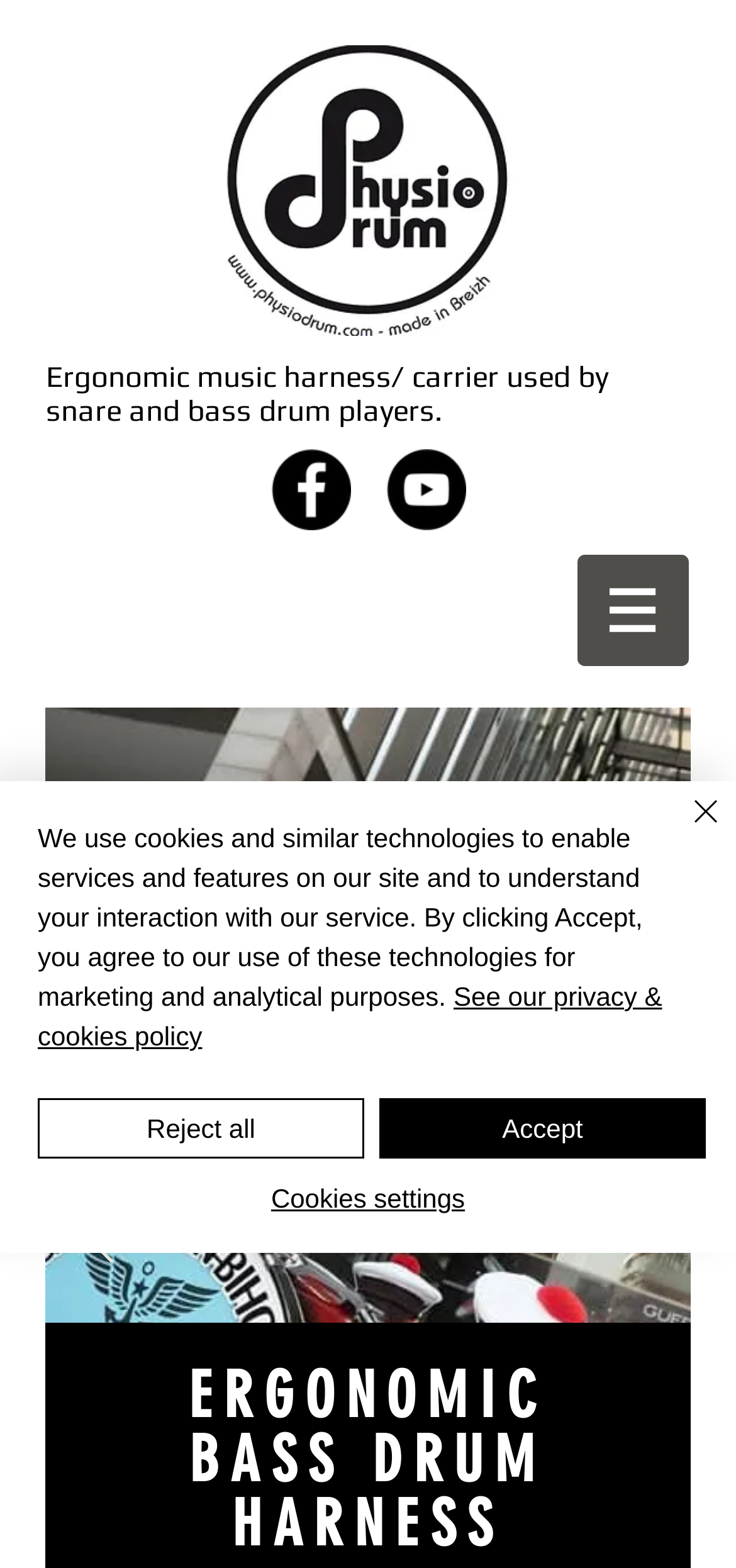Identify the bounding box for the UI element described as: "aria-label="Facebook - Black Circle"". The coordinates should be four float numbers between 0 and 1, i.e., [left, top, right, bottom].

[0.303, 0.235, 0.392, 0.277]